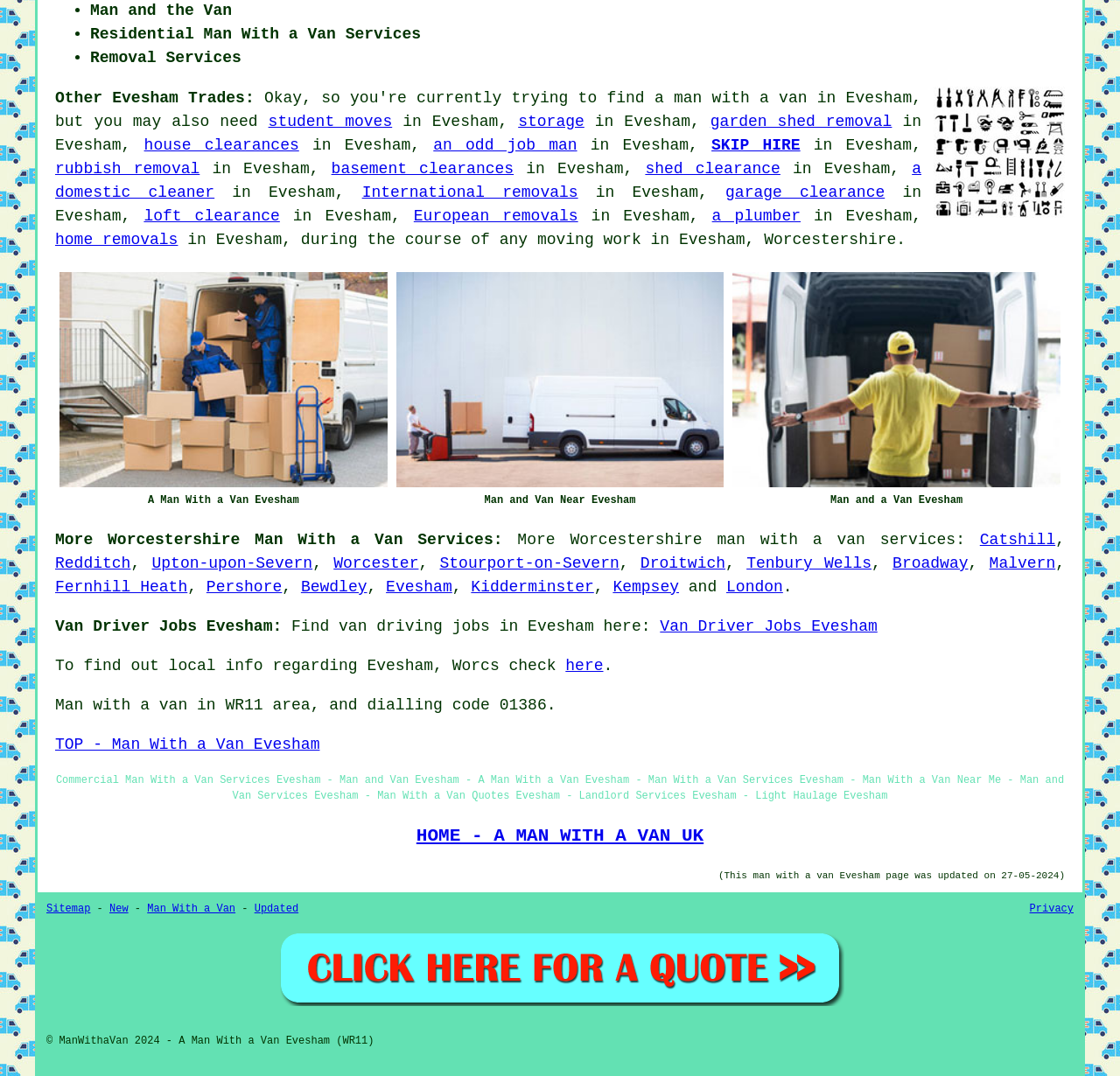Using the information in the image, could you please answer the following question in detail:
What is the link to go back to the top of the webpage?

The link to go back to the top of the webpage can be found at the bottom of the webpage, where it says 'TOP - Man With a Van Evesham'.